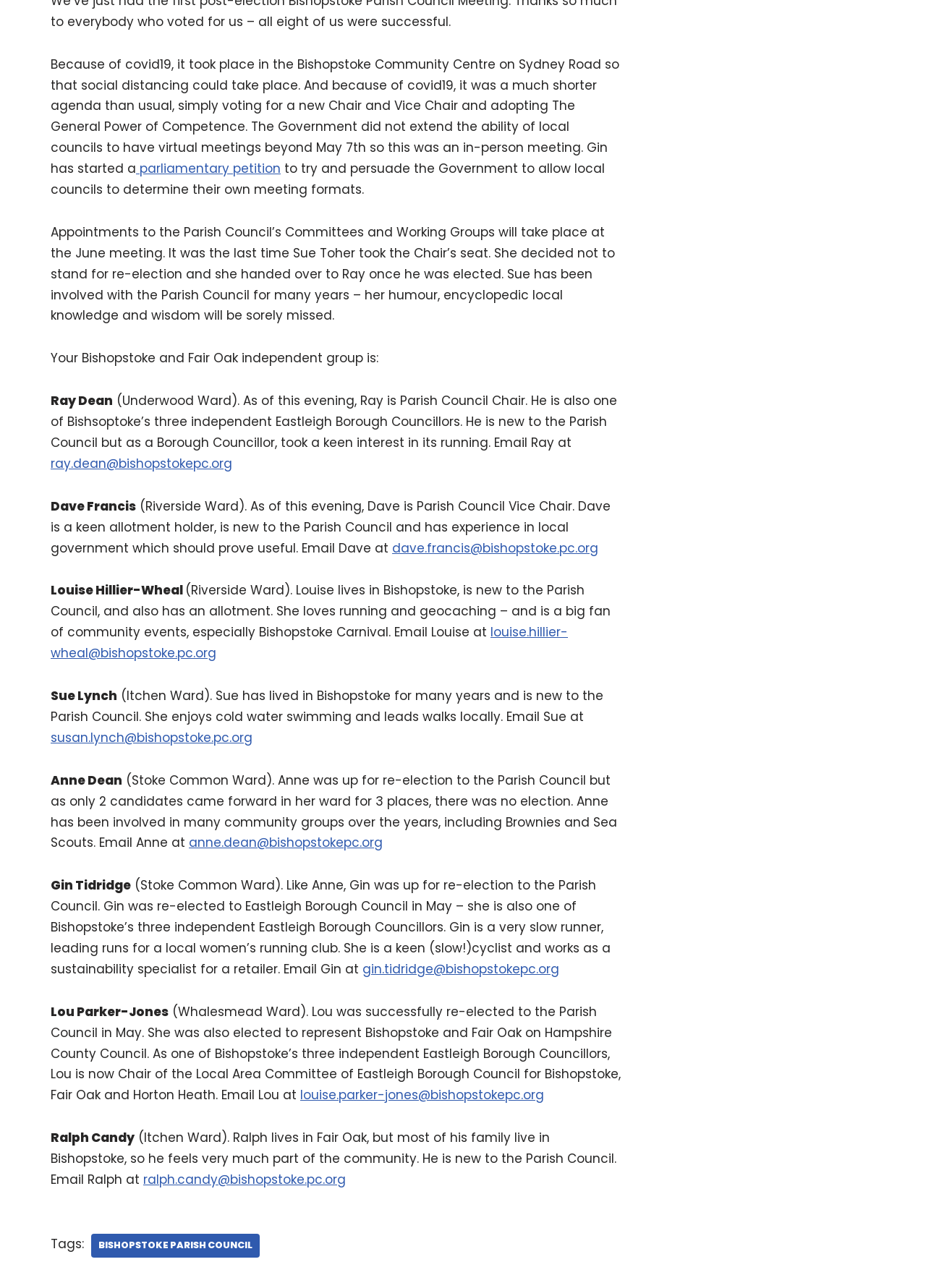Show the bounding box coordinates for the element that needs to be clicked to execute the following instruction: "email Louise Hillier-Wheal". Provide the coordinates in the form of four float numbers between 0 and 1, i.e., [left, top, right, bottom].

[0.055, 0.484, 0.613, 0.514]